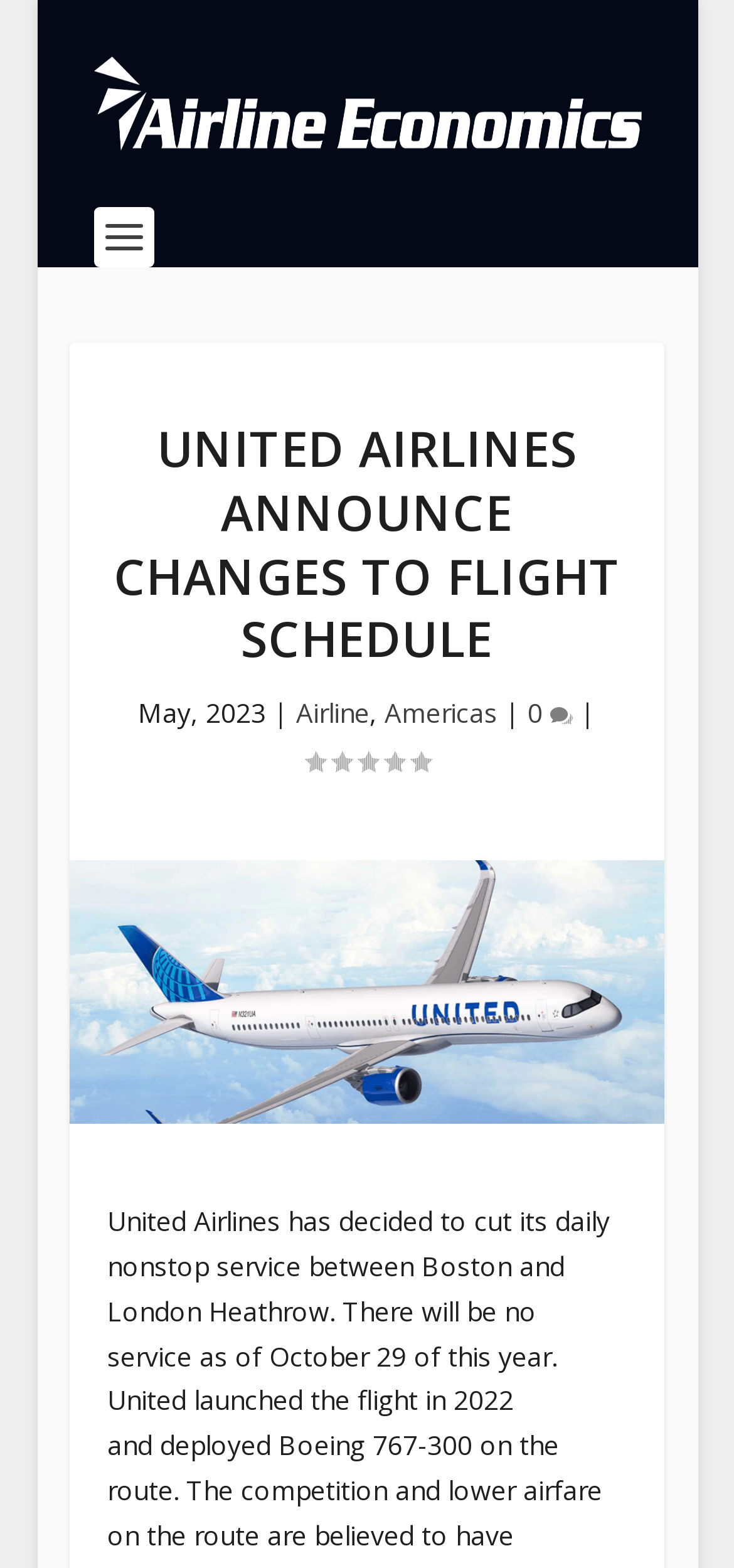Determine the primary headline of the webpage.

UNITED AIRLINES ANNOUNCE CHANGES TO FLIGHT SCHEDULE